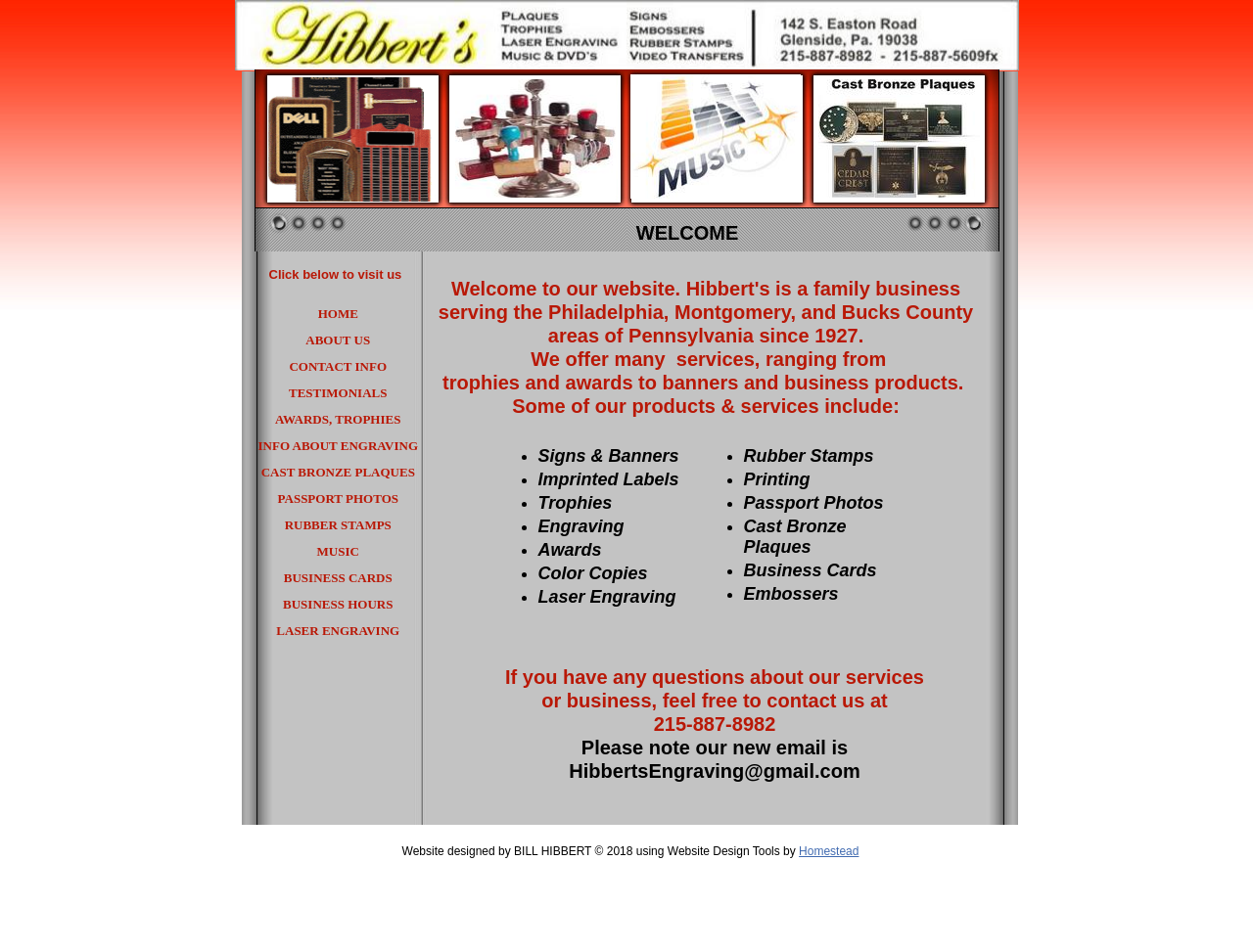Kindly determine the bounding box coordinates for the clickable area to achieve the given instruction: "View ABOUT US".

[0.206, 0.343, 0.334, 0.371]